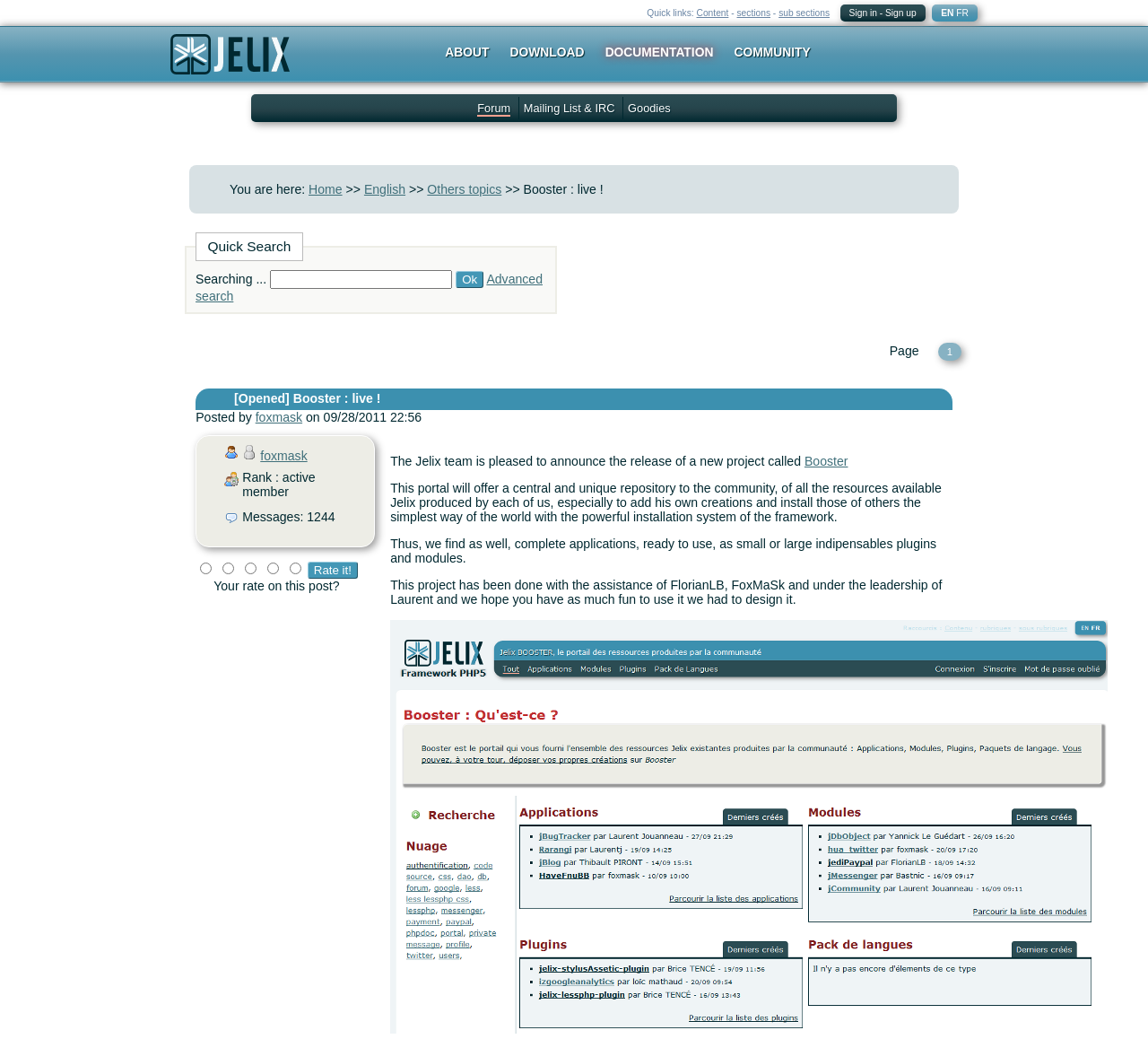What is the purpose of the Booster project?
Based on the image, give a concise answer in the form of a single word or short phrase.

Central repository for Jelix resources